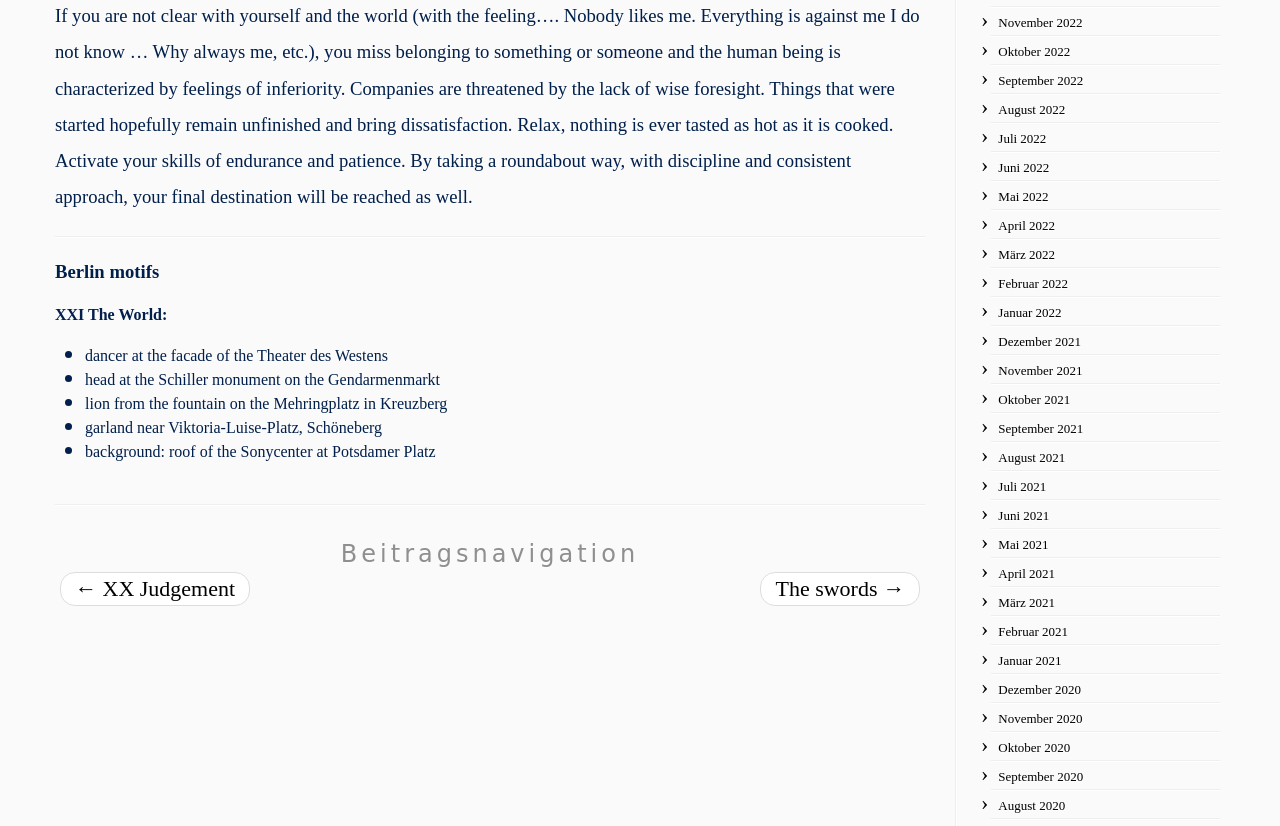What is the format of the dates in the navigation links at the bottom of the page?
Make sure to answer the question with a detailed and comprehensive explanation.

The dates in the navigation links at the bottom of the page are formatted as 'Month Year', with the month written out in full (e.g. 'November 2022') rather than as a numerical value (e.g. '11/2022'). This format is consistent throughout the navigation menu.